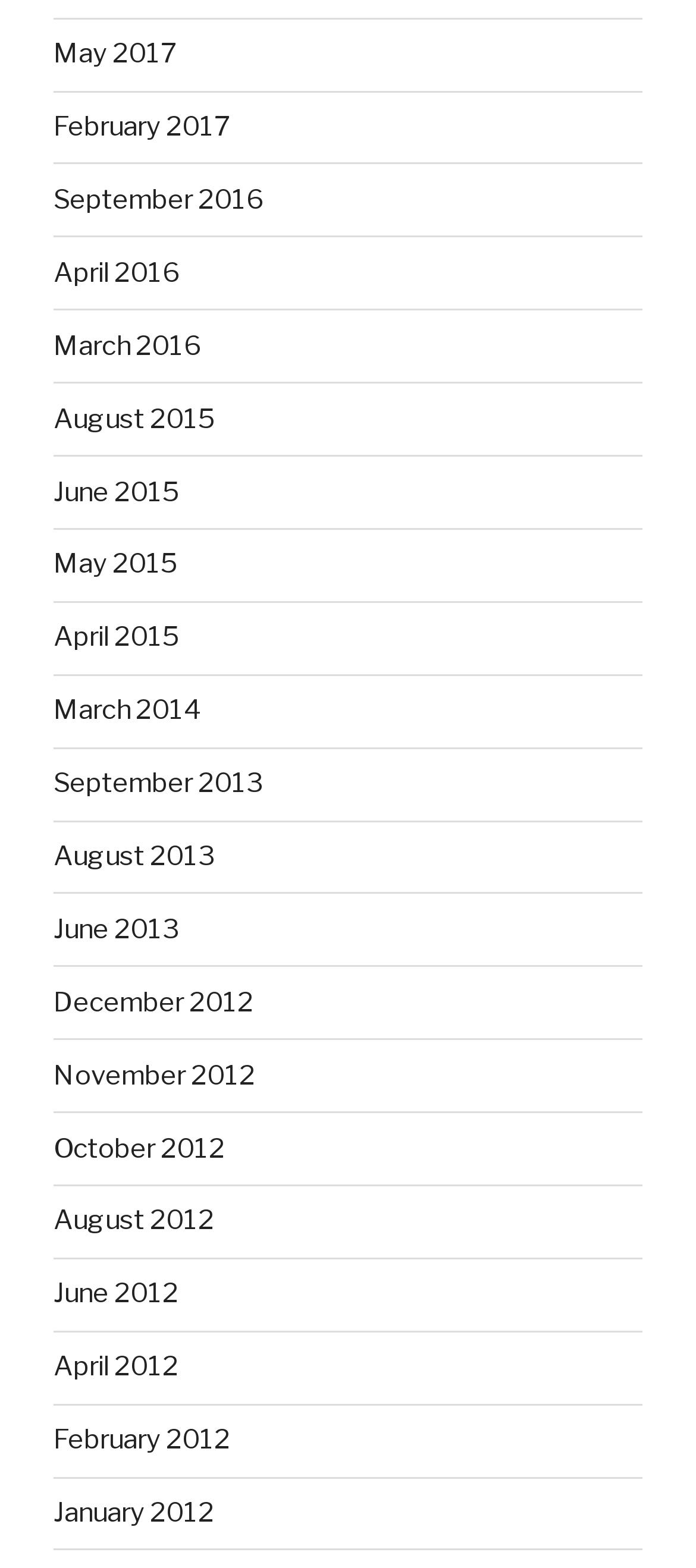Locate the bounding box coordinates of the clickable area to execute the instruction: "view May 2017". Provide the coordinates as four float numbers between 0 and 1, represented as [left, top, right, bottom].

[0.077, 0.024, 0.254, 0.045]